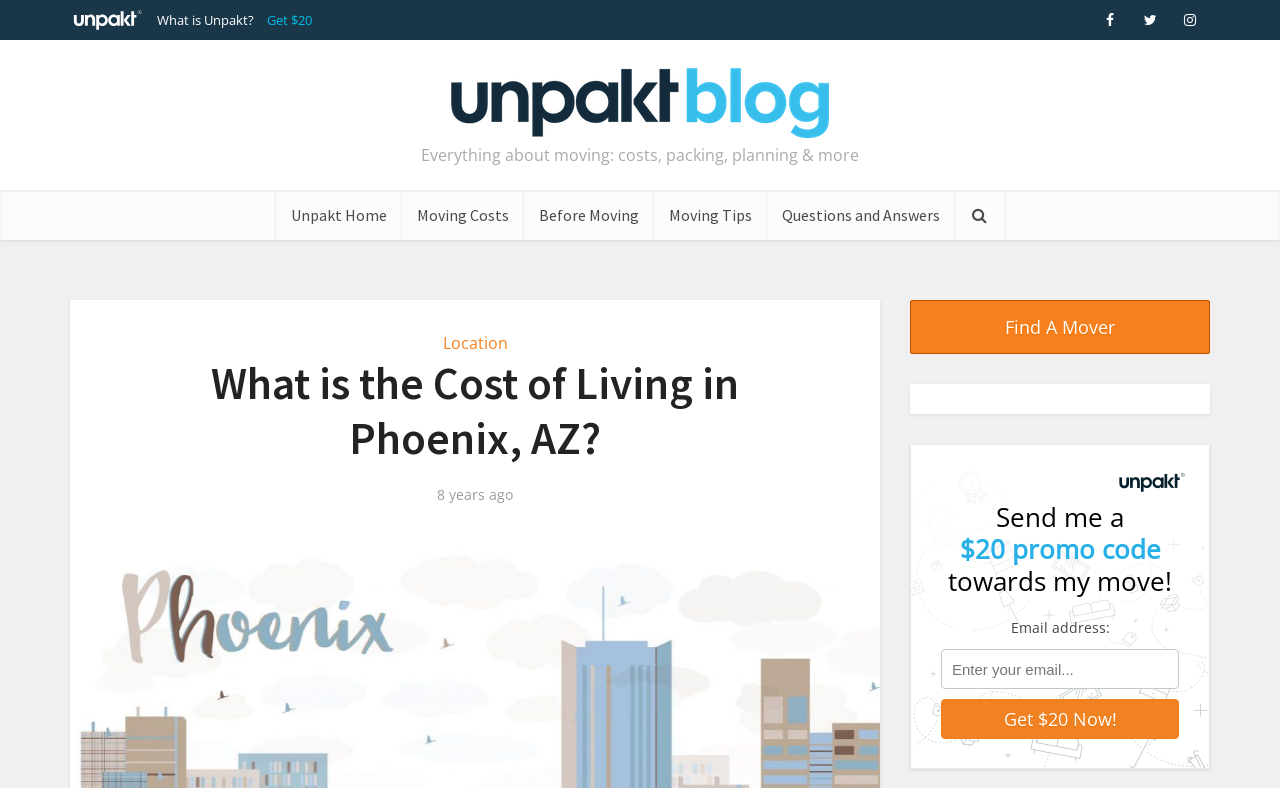How old is the article?
Can you offer a detailed and complete answer to this question?

I found the answer by looking at the text '8 years ago' which indicates the age of the article.